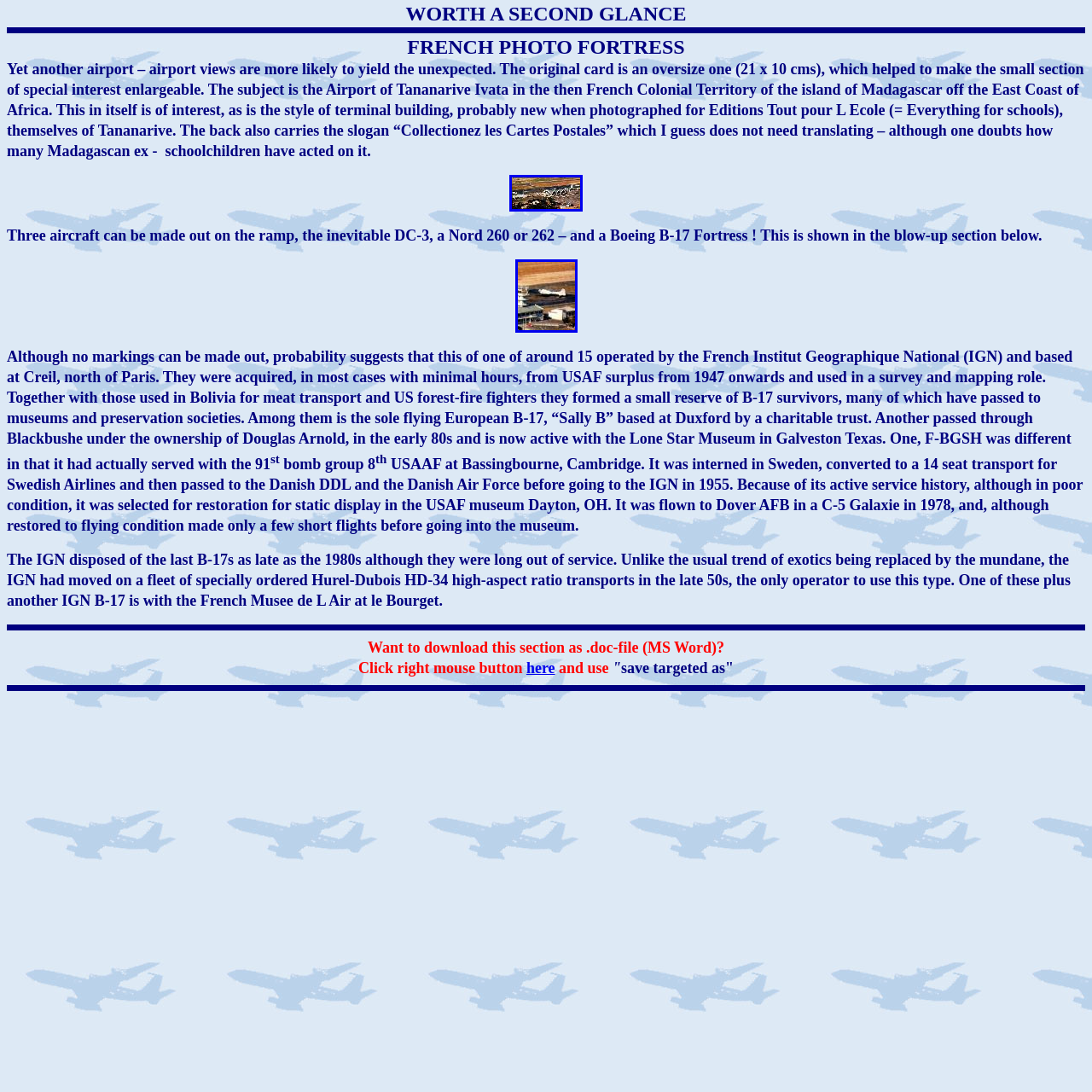What is the name of the charitable trust that owns the flying European B-17?
Please ensure your answer to the question is detailed and covers all necessary aspects.

The text mentions that 'Among them is the sole flying European B-17, “Sally B” based at Duxford by a charitable trust.'